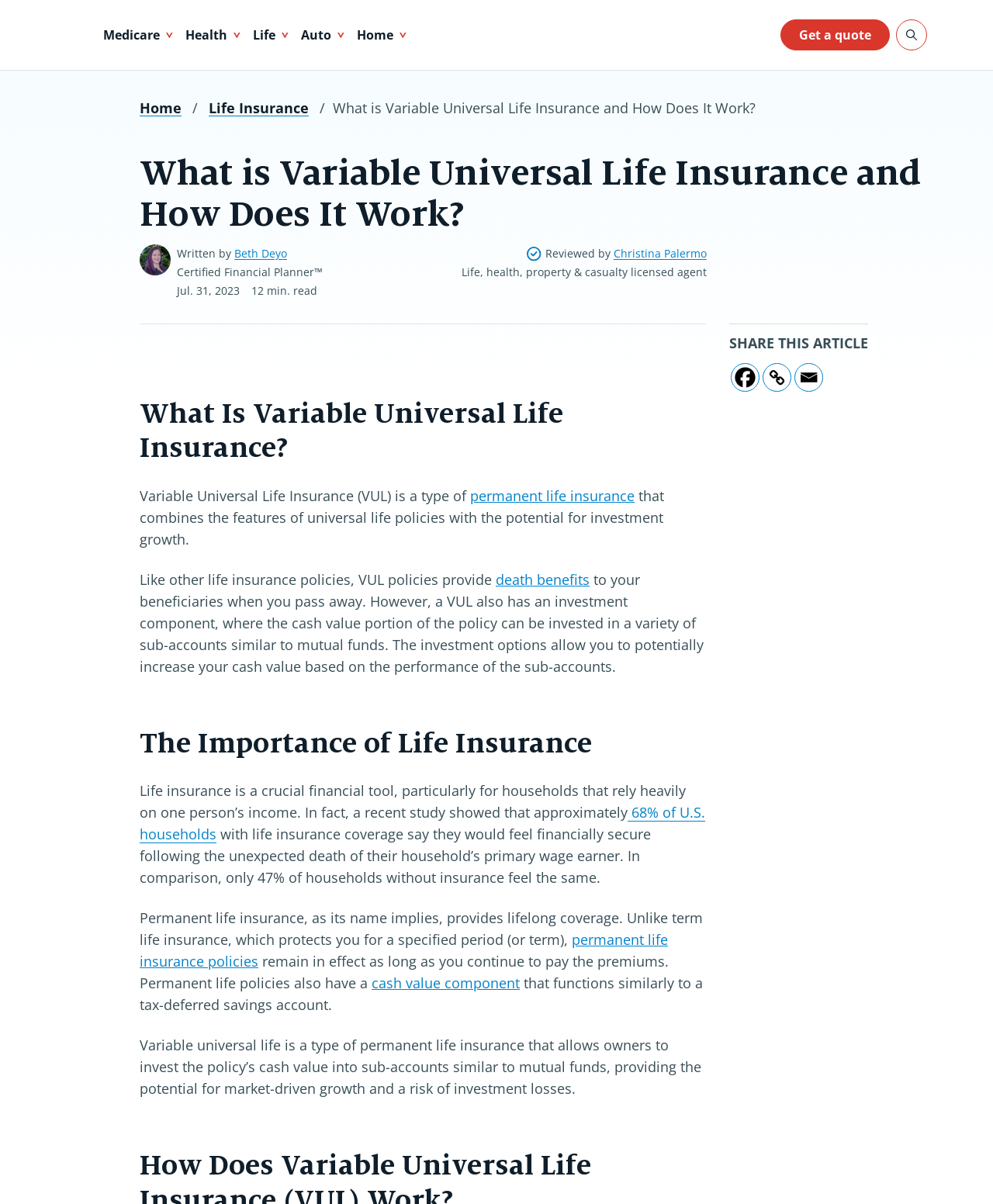Who is the author of this article?
Please answer the question with a detailed response using the information from the screenshot.

This question can be answered by looking at the author information section, which states 'Written by Beth Deyo, Certified Financial Planner™'.